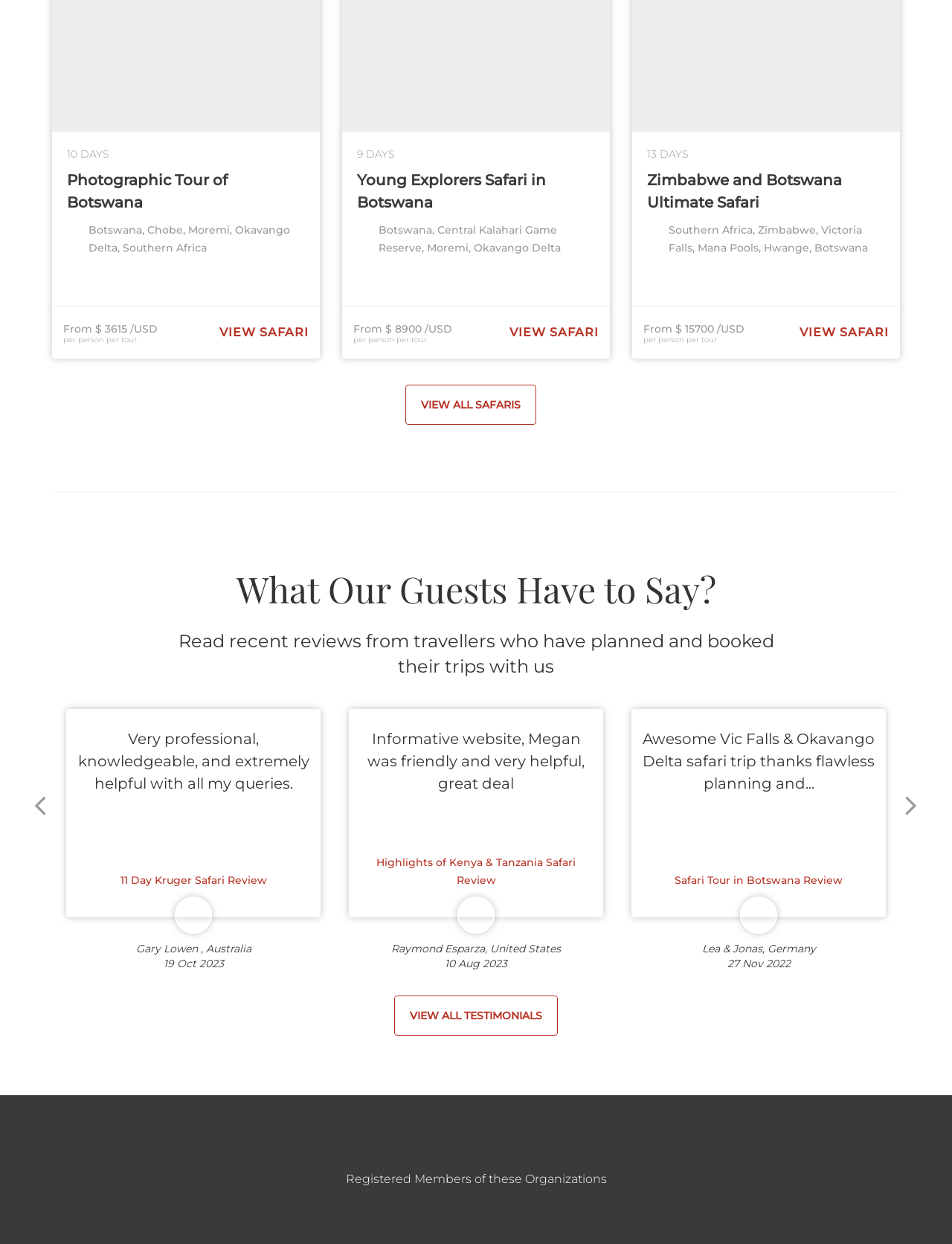Can you specify the bounding box coordinates for the region that should be clicked to fulfill this instruction: "View 10 DAYS Photographic Tour of Botswana".

[0.07, 0.118, 0.32, 0.13]